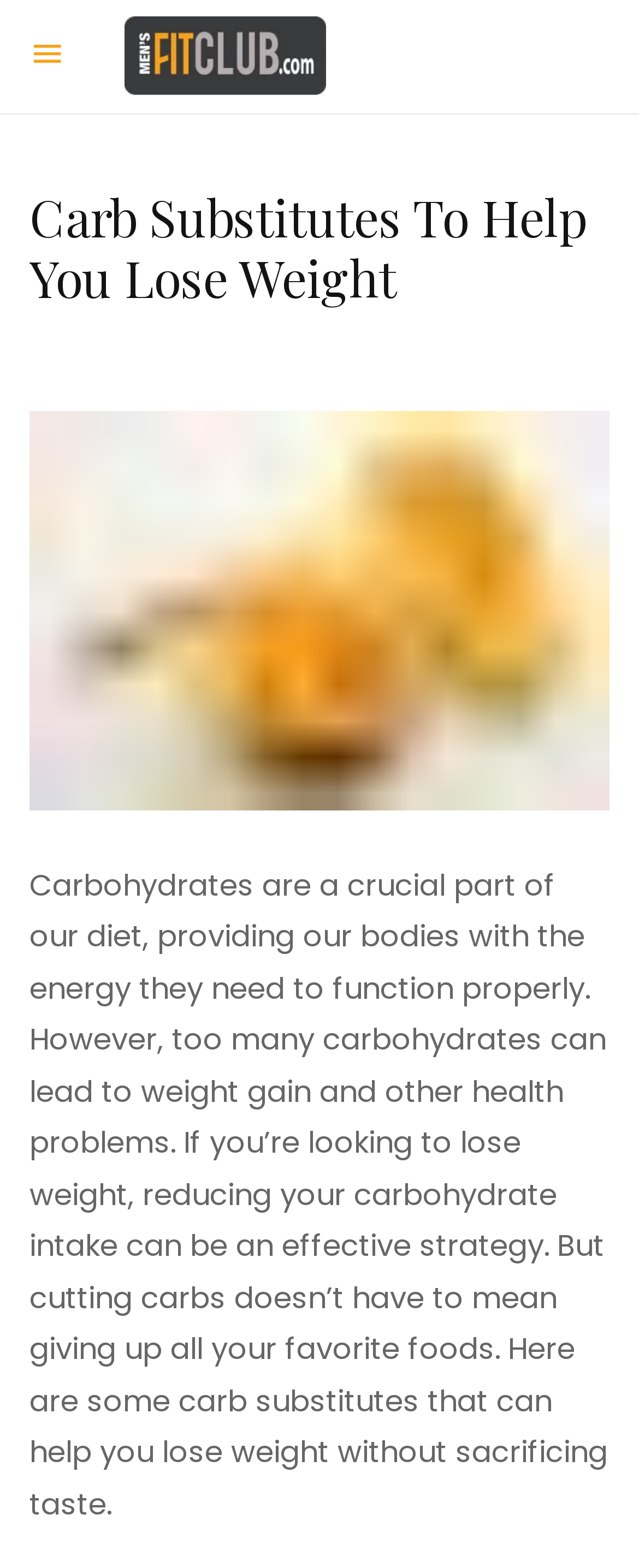Use one word or a short phrase to answer the question provided: 
What is the tone of the webpage?

Informative